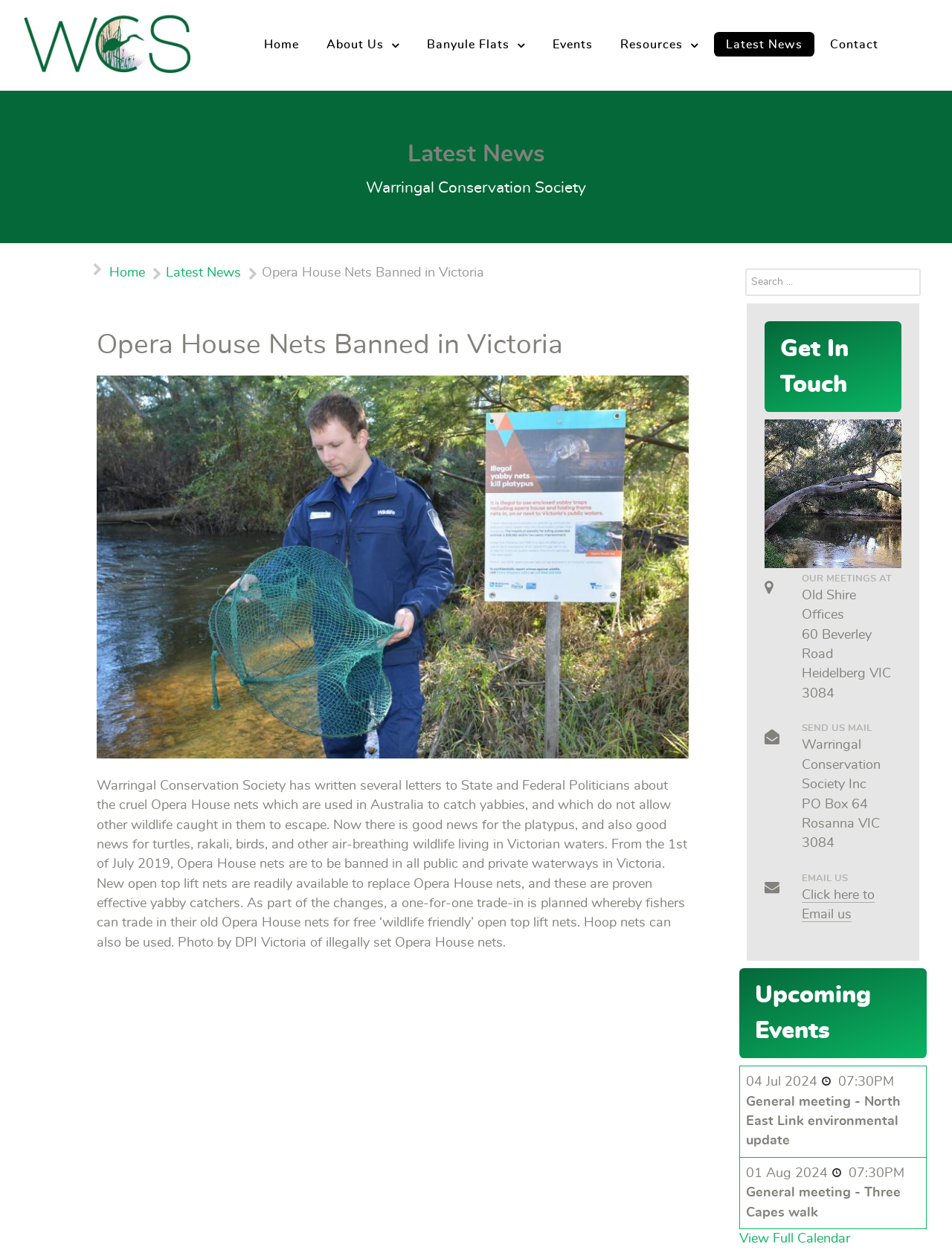Use the details in the image to answer the question thoroughly: 
What is the date of the next general meeting?

The date of the next general meeting can be found in the table element with the bounding box coordinates [0.777, 0.853, 0.973, 0.983]. The first row of the table contains the date and time of the next general meeting, which is 04 Jul 2024 at 7:30 PM.